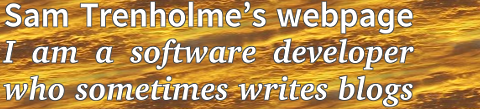Elaborate on the details you observe in the image.

The image features a vibrant header from Sam Trenholme's personal webpage, showcasing a warm-toned, abstract background that evokes a sense of creativity and warmth. Prominently displayed in large, elegant white text is "Sam Trenholme’s webpage," which establishes the identity of the site. Below this, a concise subtitle reads, "I am a software developer who sometimes writes blogs," providing a glimpse into the purpose of the website. The design effectively combines imagery and typography, creating an inviting first impression for visitors interested in software development and personal insights shared through blog posts.